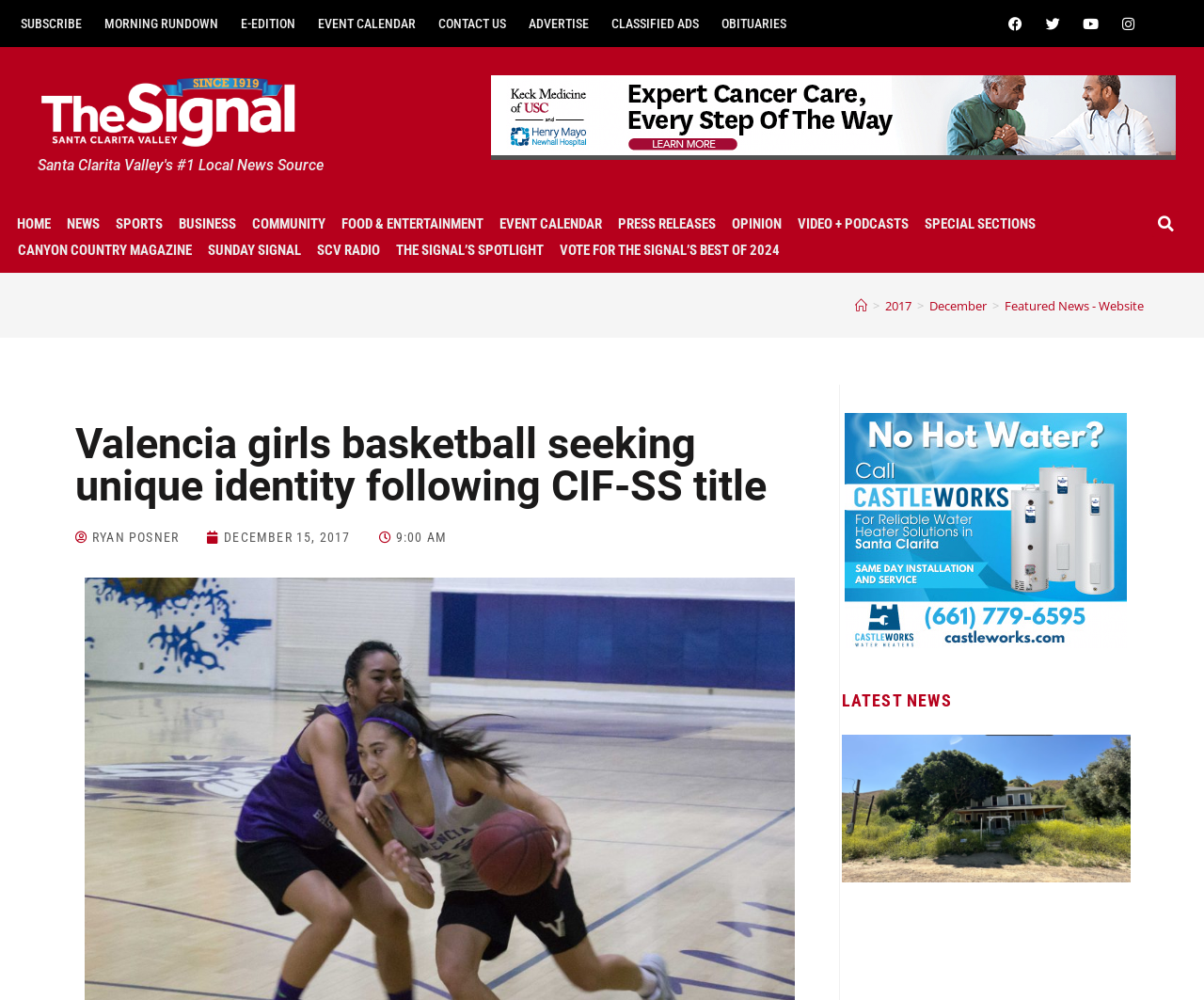What is the name of the local news source?
Refer to the image and provide a concise answer in one word or phrase.

Santa Clarita Valley's #1 Local News Source